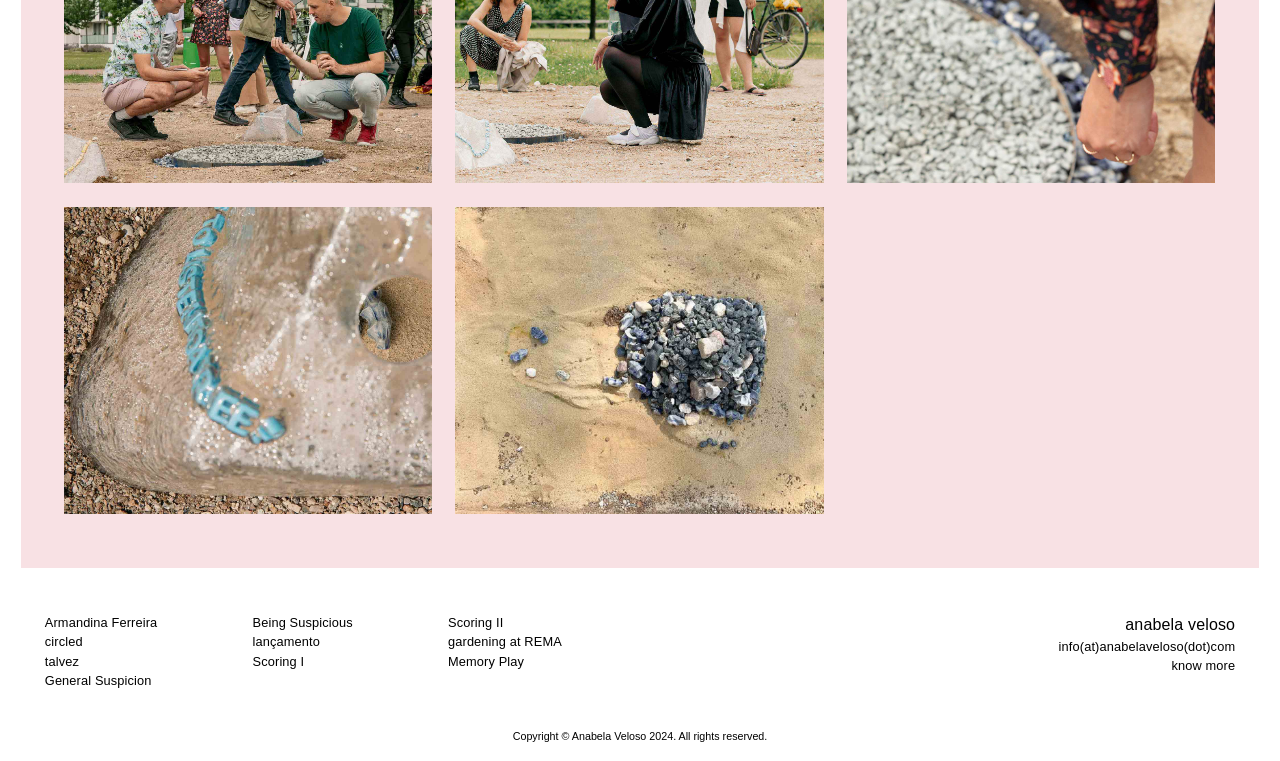Ascertain the bounding box coordinates for the UI element detailed here: "Scoring II". The coordinates should be provided as [left, top, right, bottom] with each value being a float between 0 and 1.

[0.35, 0.808, 0.393, 0.828]